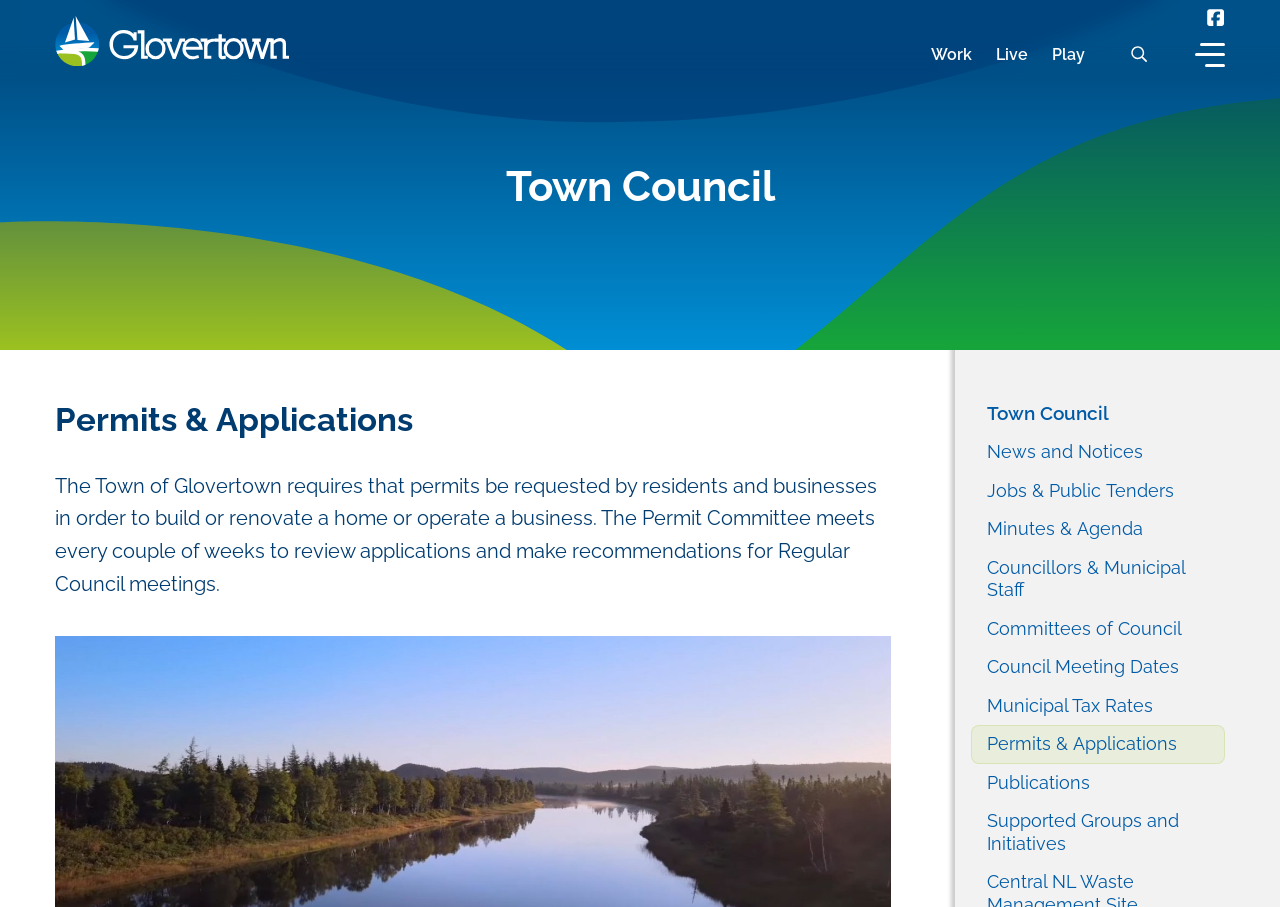Can you specify the bounding box coordinates for the region that should be clicked to fulfill this instruction: "Go to the home page".

[0.043, 0.018, 0.226, 0.073]